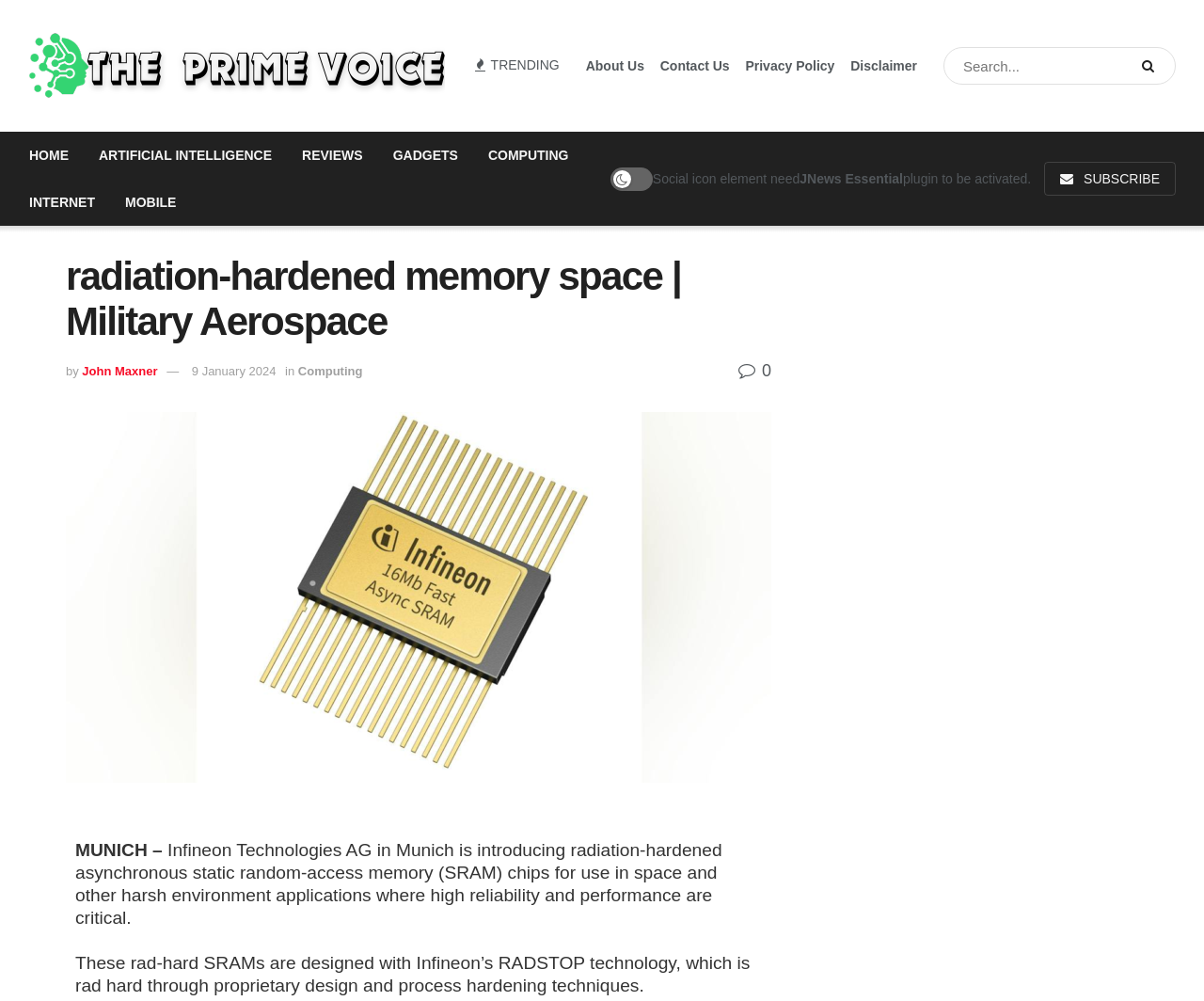Provide the bounding box coordinates of the HTML element this sentence describes: "9 January 2024".

[0.159, 0.364, 0.229, 0.378]